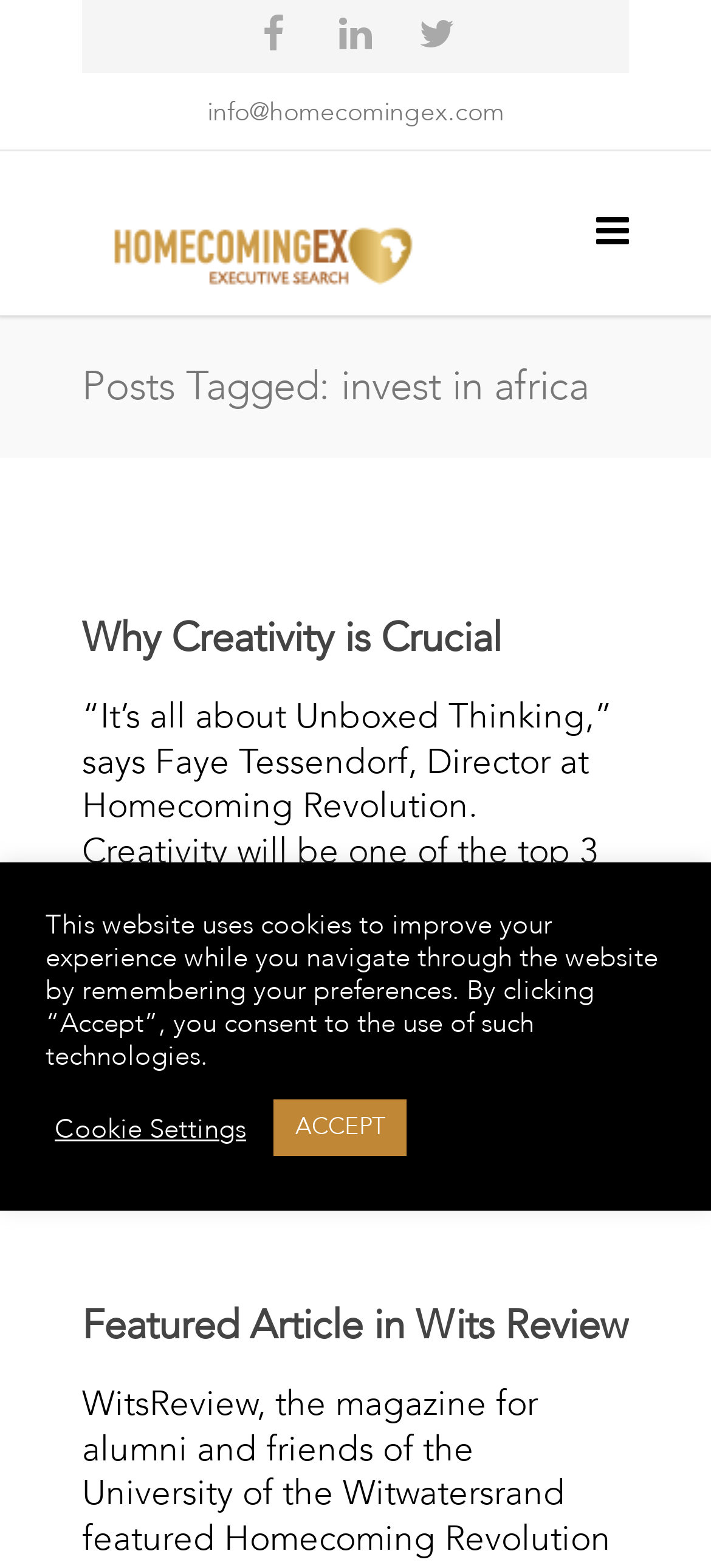Determine the bounding box coordinates of the clickable region to follow the instruction: "read more about Why Creativity is Crucial".

[0.115, 0.585, 0.864, 0.644]